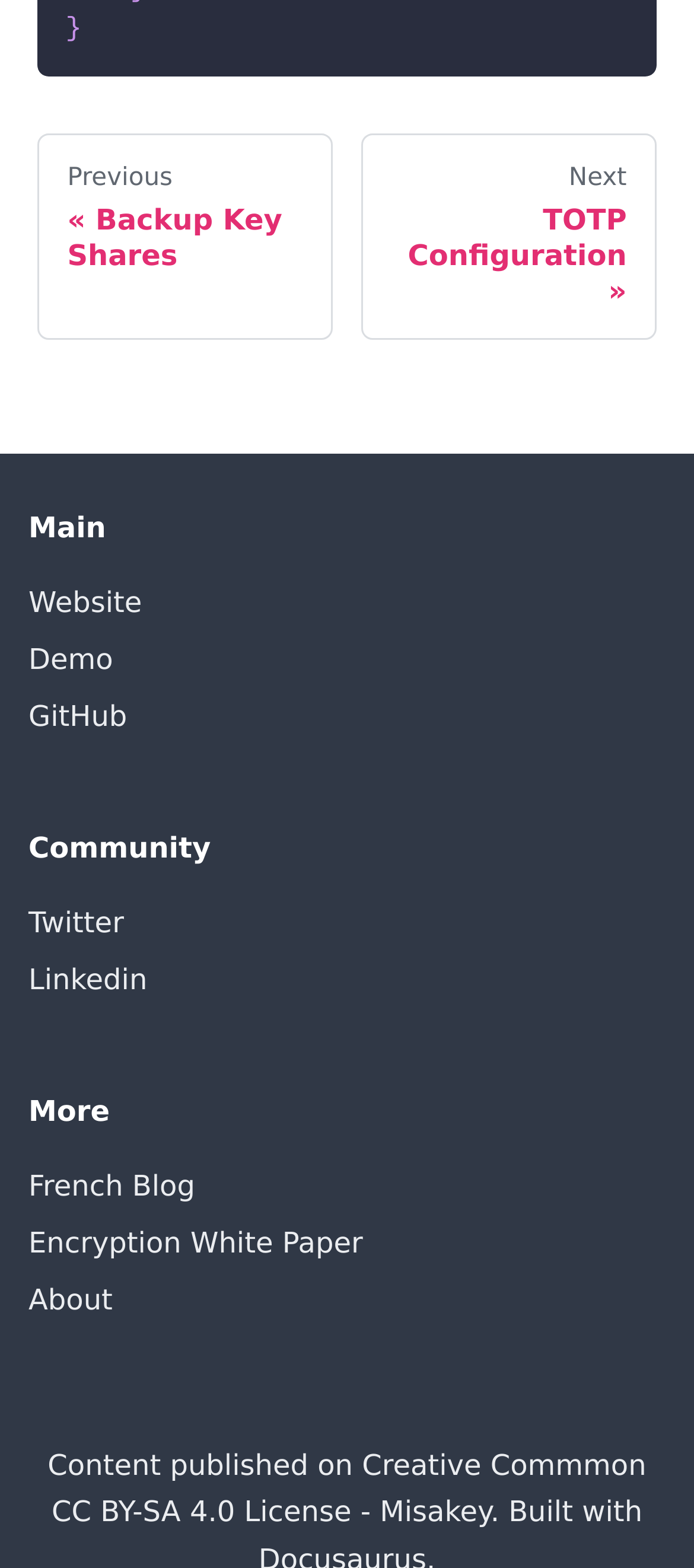Pinpoint the bounding box coordinates of the area that should be clicked to complete the following instruction: "go to previous page". The coordinates must be given as four float numbers between 0 and 1, i.e., [left, top, right, bottom].

[0.053, 0.085, 0.479, 0.216]